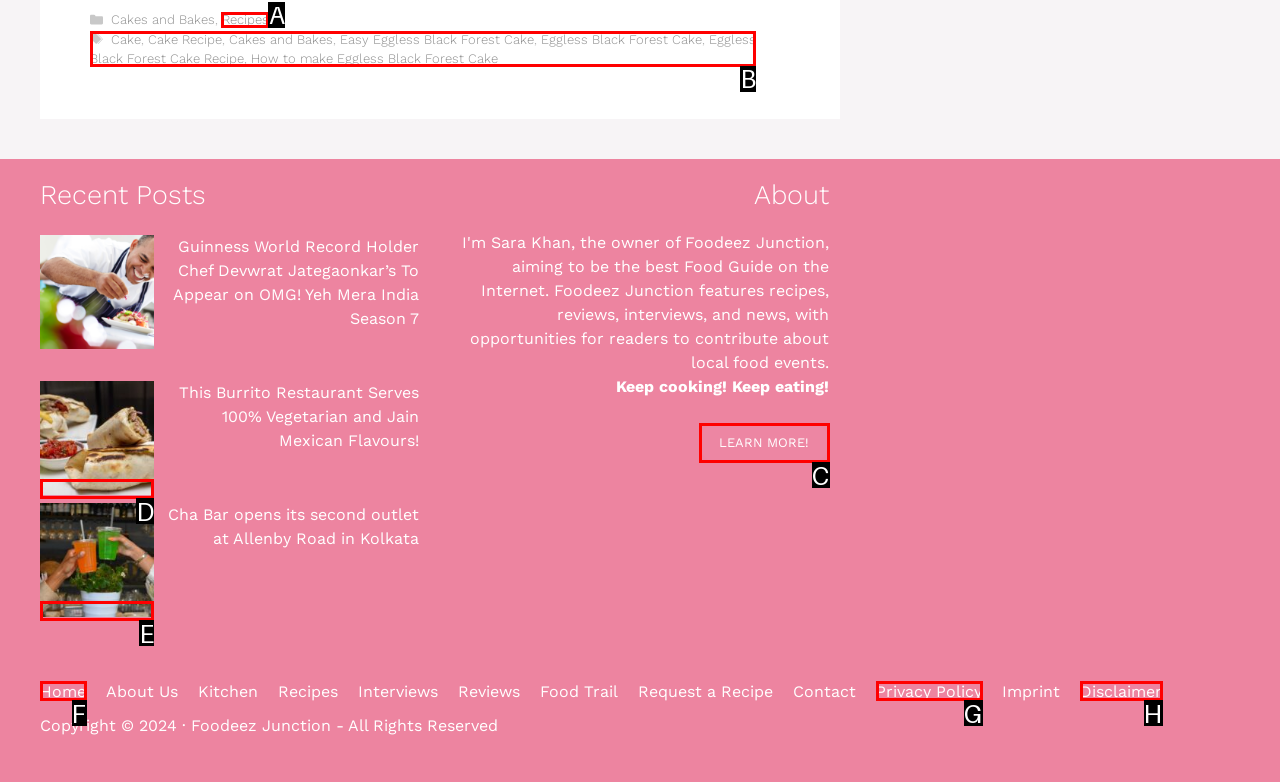Determine which option matches the element description: Eggless Black Forest Cake Recipe
Answer using the letter of the correct option.

B